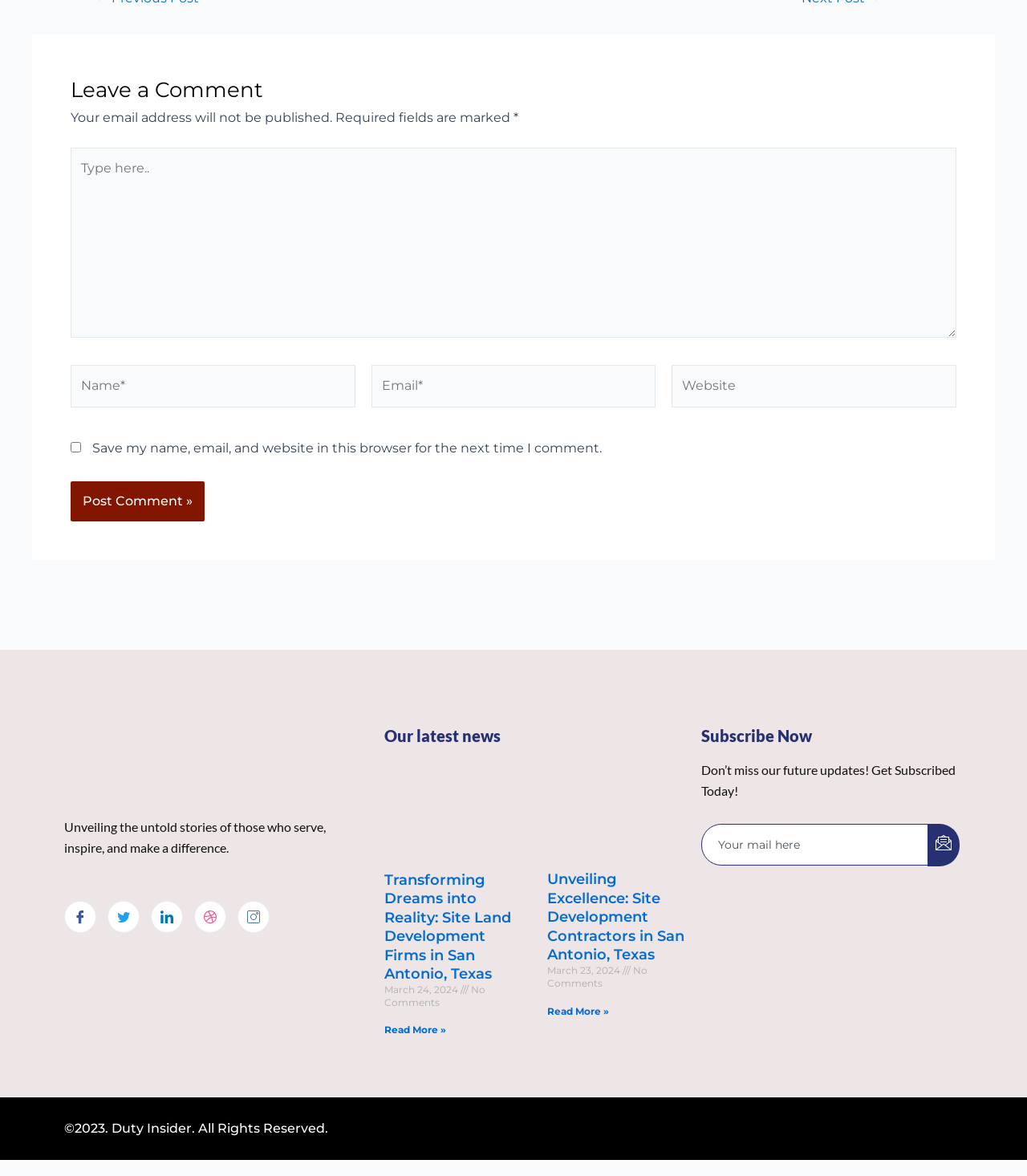Identify the bounding box coordinates of the part that should be clicked to carry out this instruction: "View the image of TheFittChick".

None